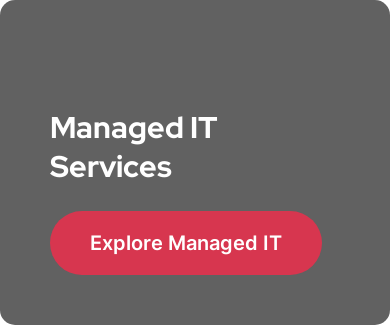What is the purpose of the red button?
Based on the image, please offer an in-depth response to the question.

The question asks about the purpose of the red button in the image. The caption states that the red button has the text 'Explore Managed IT' and invites viewers to engage further with the offered services, which implies that the purpose of the red button is to encourage viewers to explore the managed IT services.